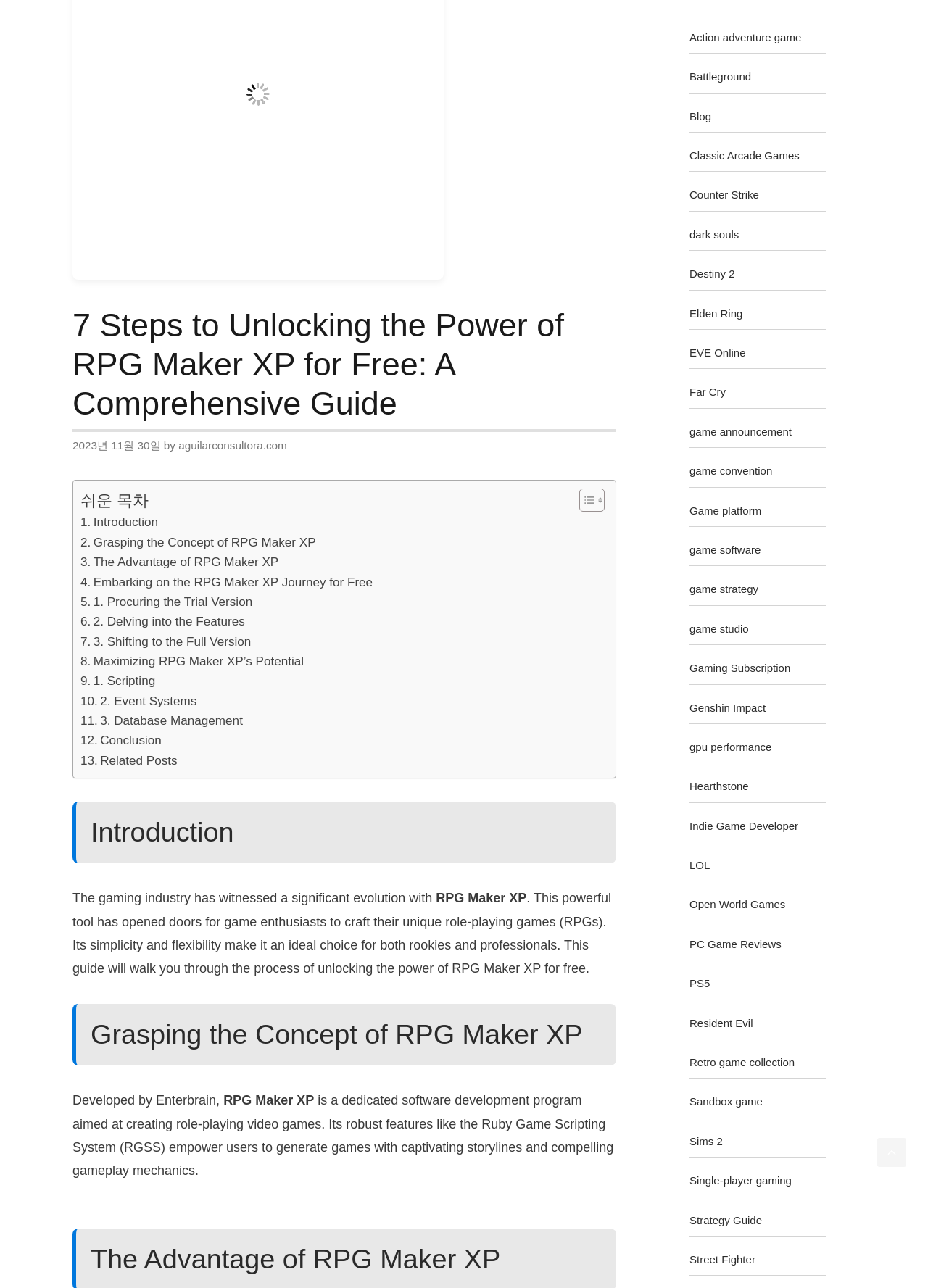Using the element description: "2. Delving into the Features", determine the bounding box coordinates for the specified UI element. The coordinates should be four float numbers between 0 and 1, [left, top, right, bottom].

[0.087, 0.475, 0.264, 0.49]